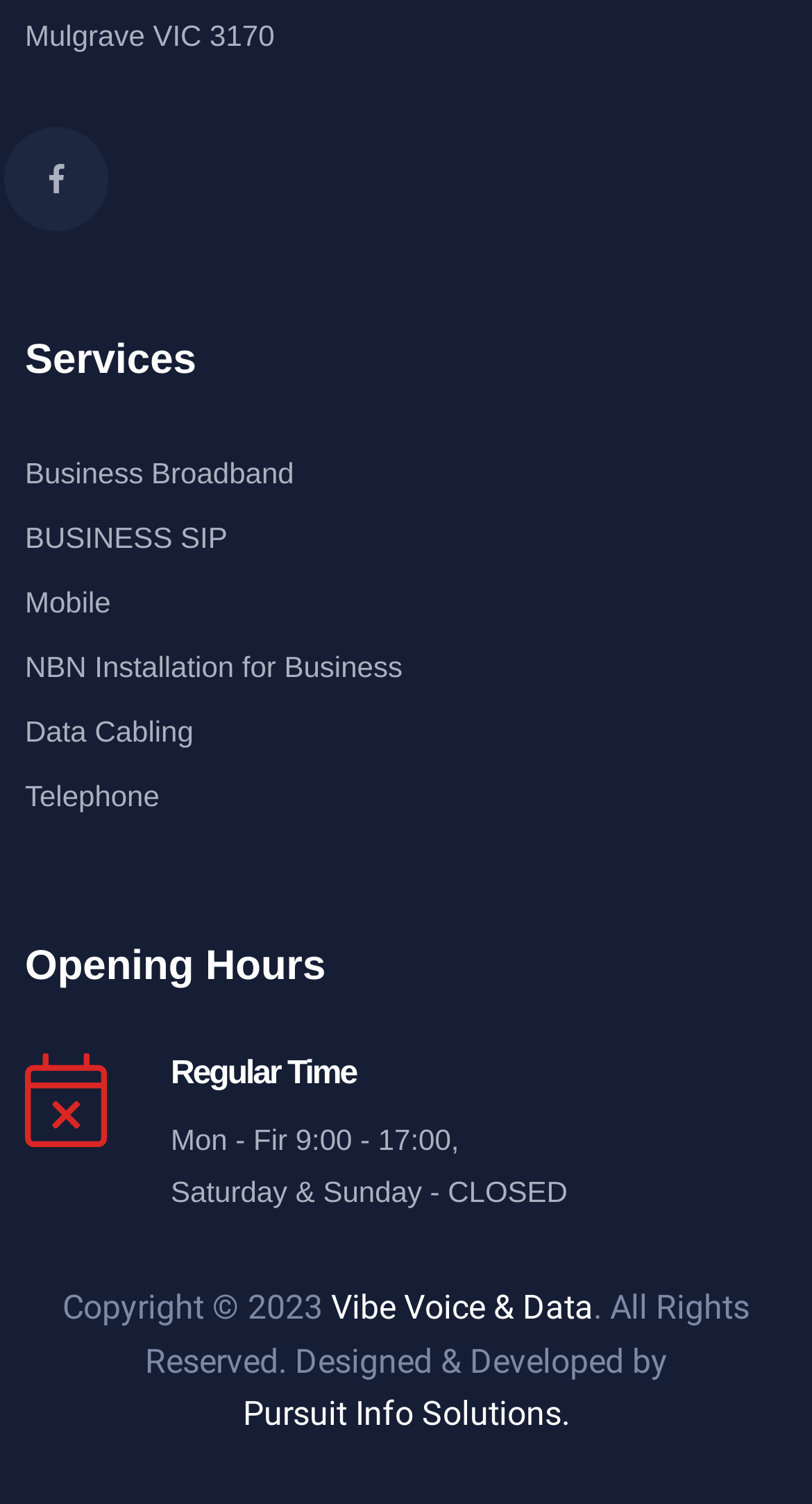Respond with a single word or phrase to the following question:
Who designed the website?

Pursuit Info Solutions